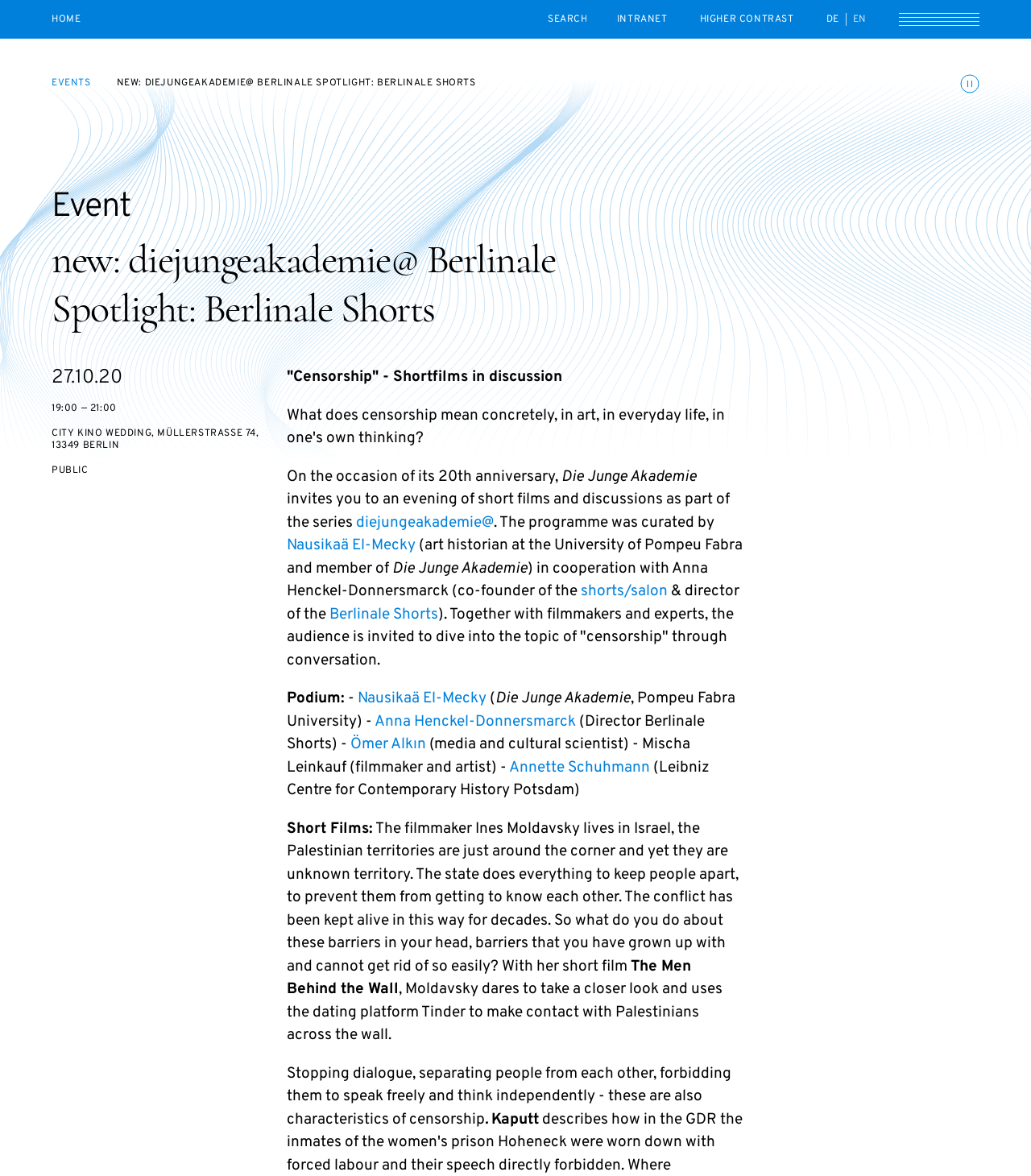Who curated the programme?
Answer the question with as much detail as possible.

The programme was curated by Nausikaä El-Mecky, an art historian at the University of Pompeu Fabra and a member of Die Junge Akademie, as mentioned in the webpage.